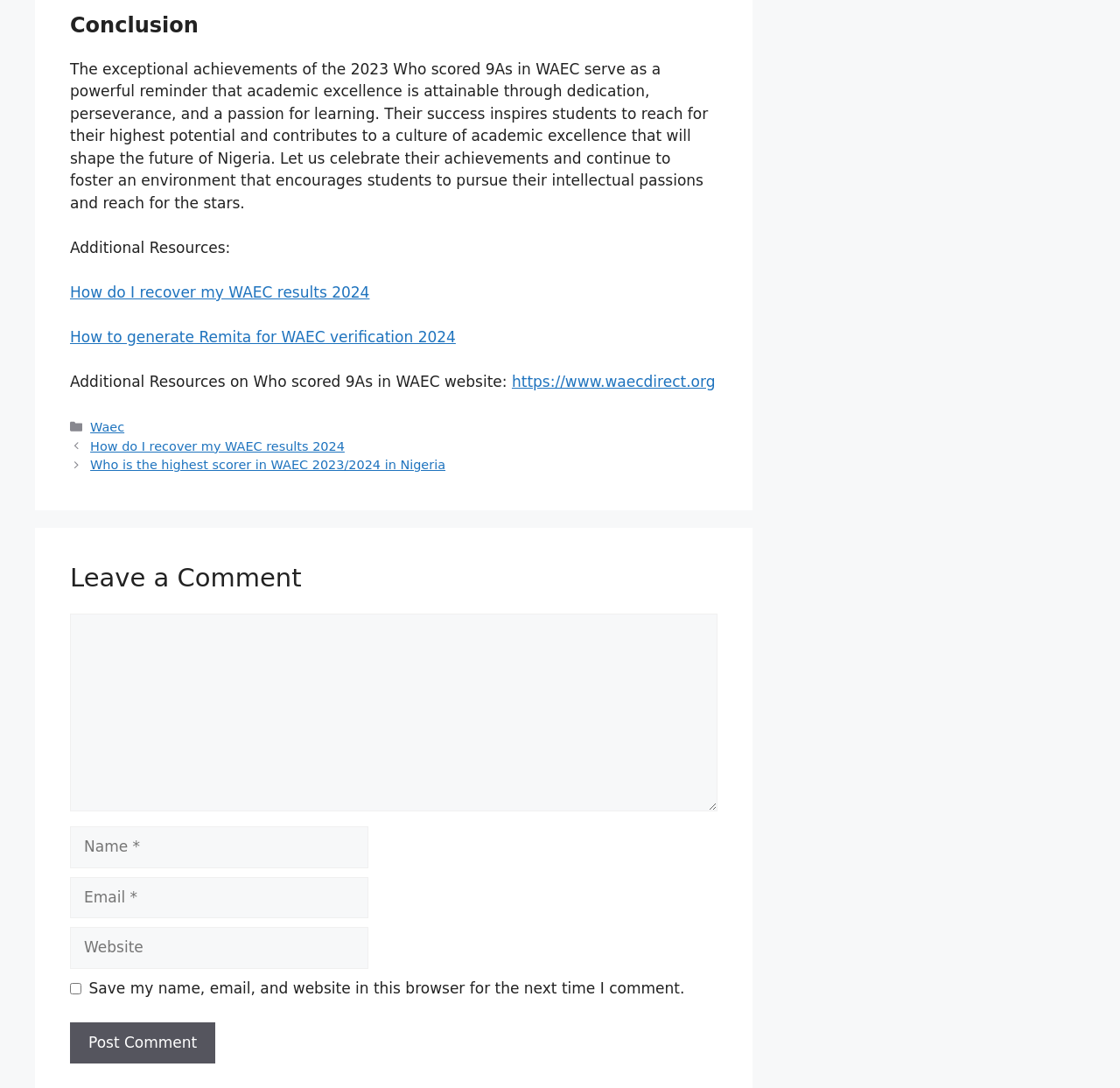What is the topic of the article?
Examine the screenshot and reply with a single word or phrase.

WAEC results